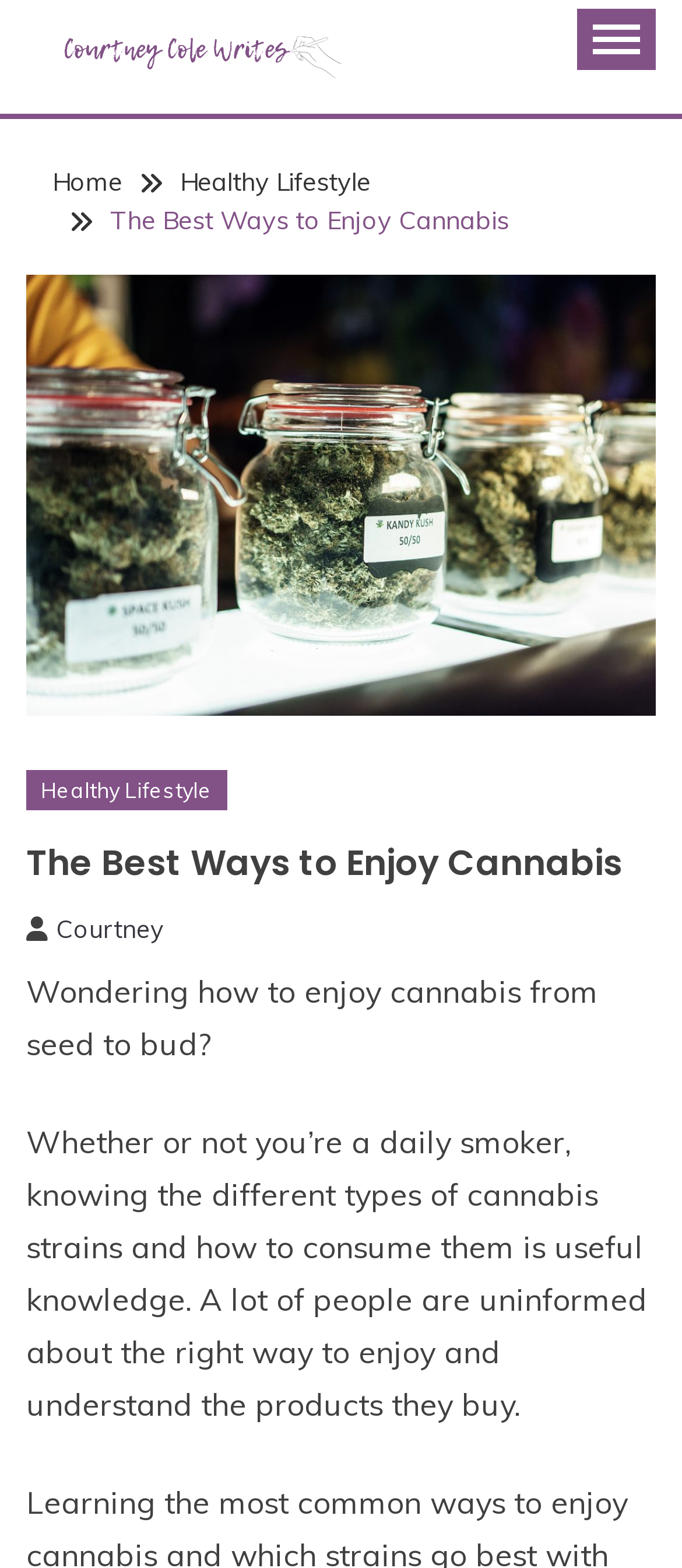Give a succinct answer to this question in a single word or phrase: 
What is the author's name?

Courtney Cole